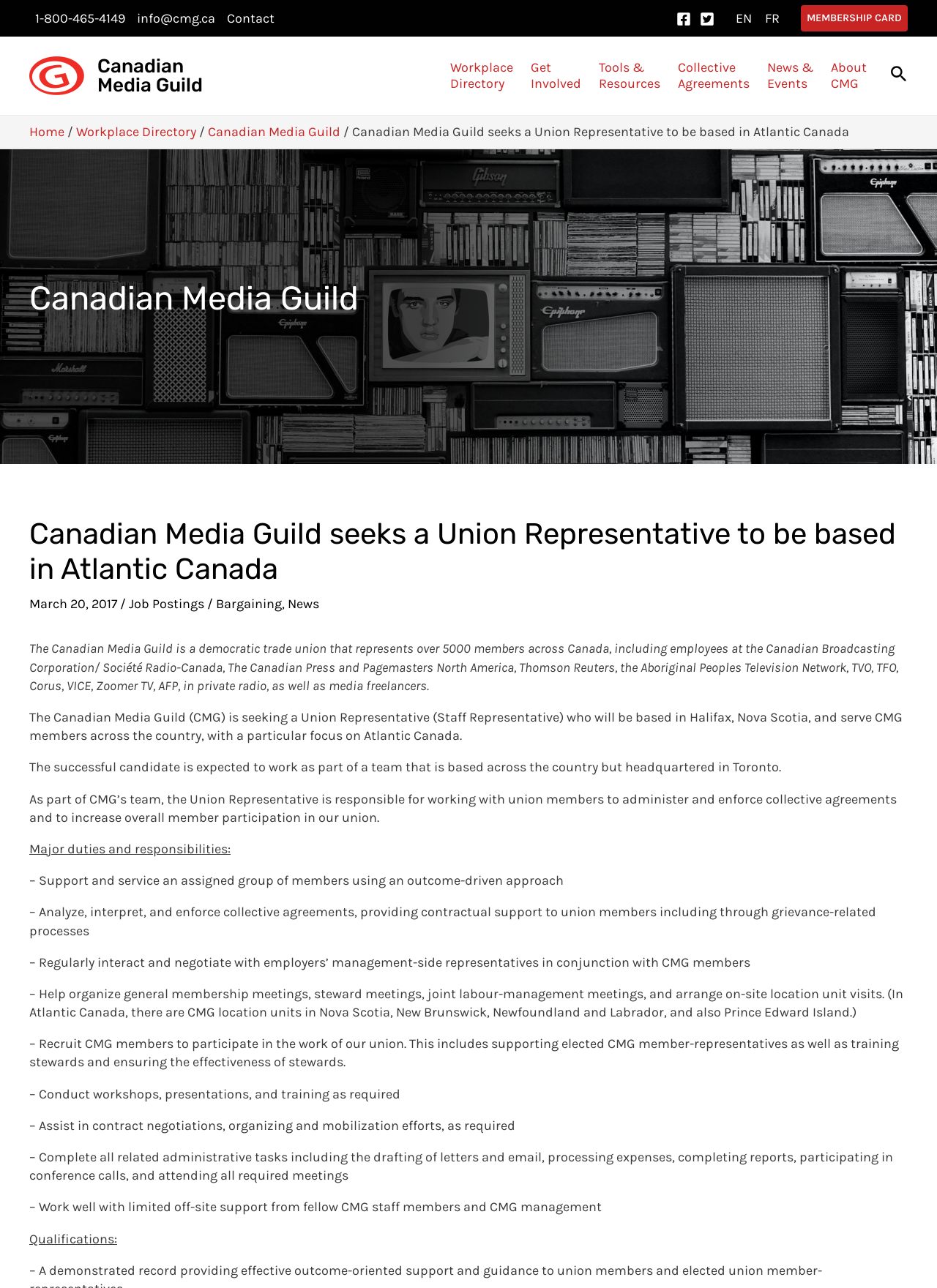Identify the bounding box coordinates of the region I need to click to complete this instruction: "Contact the Canadian Media Guild".

[0.236, 0.0, 0.299, 0.028]